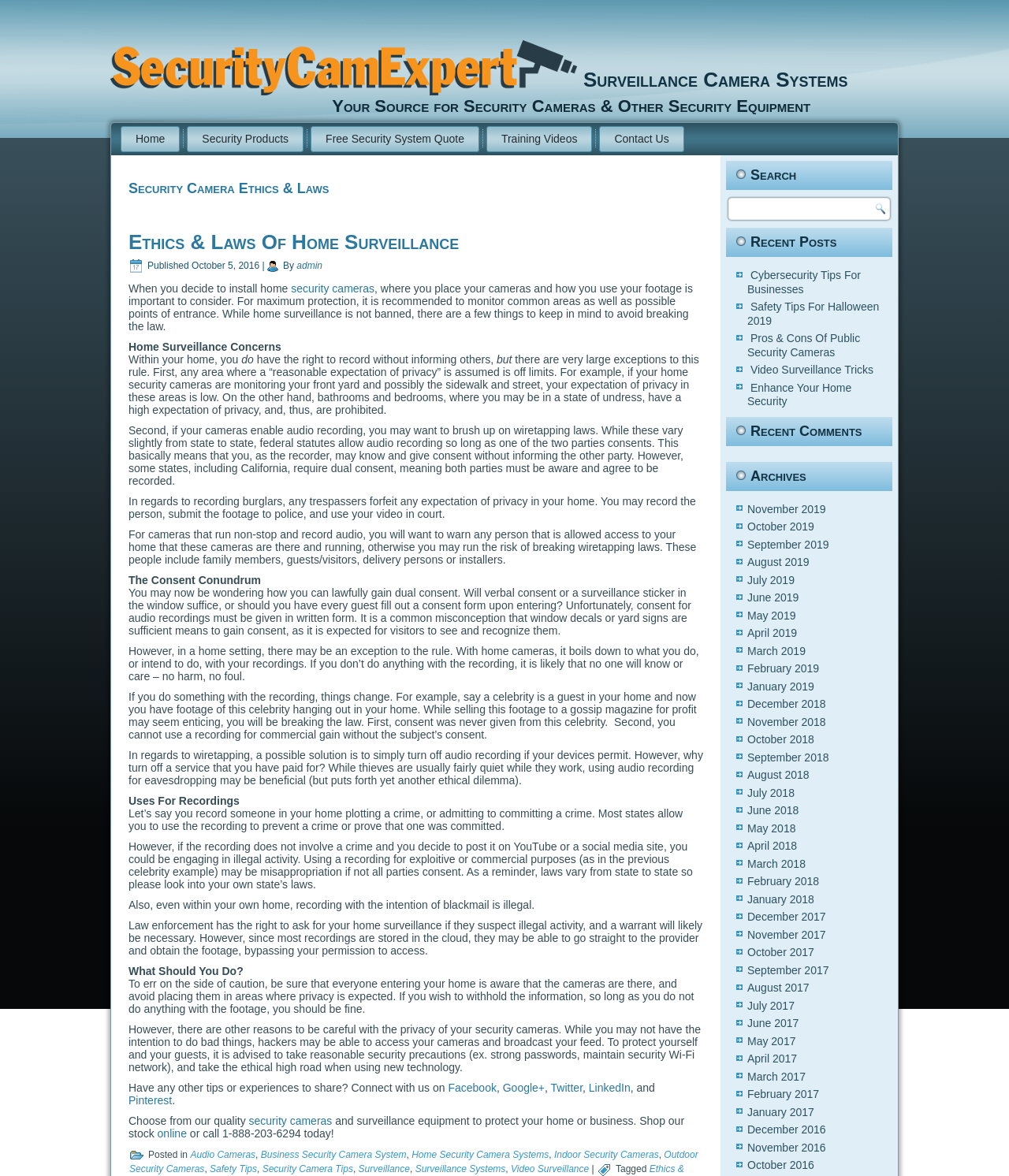Carefully examine the image and provide an in-depth answer to the question: What should you do to err on the side of caution with home surveillance?

According to the article, to err on the side of caution with home surveillance, you should inform guests of the presence of cameras and avoid placing them in areas where privacy is expected. This is mentioned in the section 'What Should You Do?'.